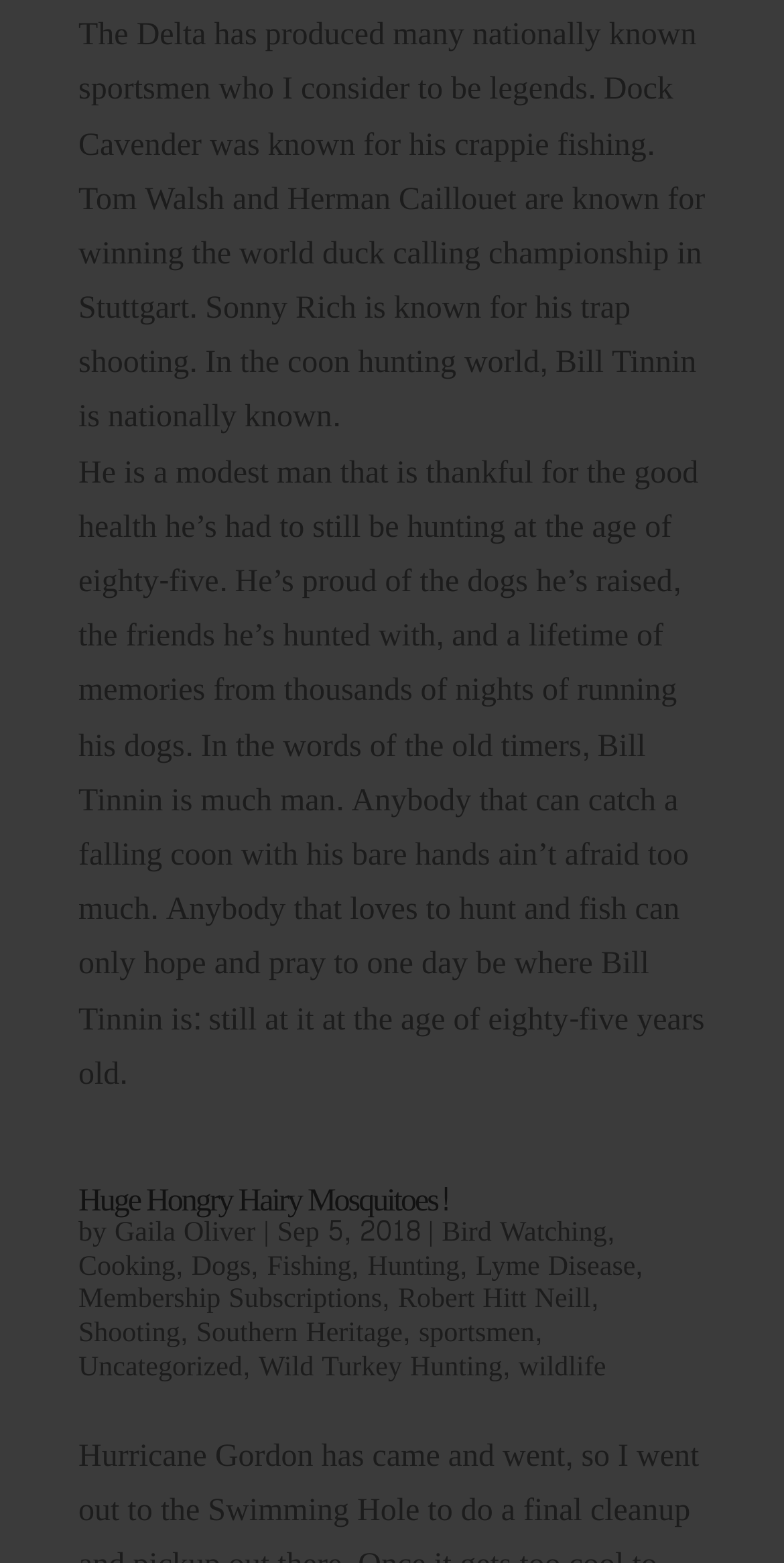Please specify the bounding box coordinates of the element that should be clicked to execute the given instruction: 'Log in to the account'. Ensure the coordinates are four float numbers between 0 and 1, expressed as [left, top, right, bottom].

None